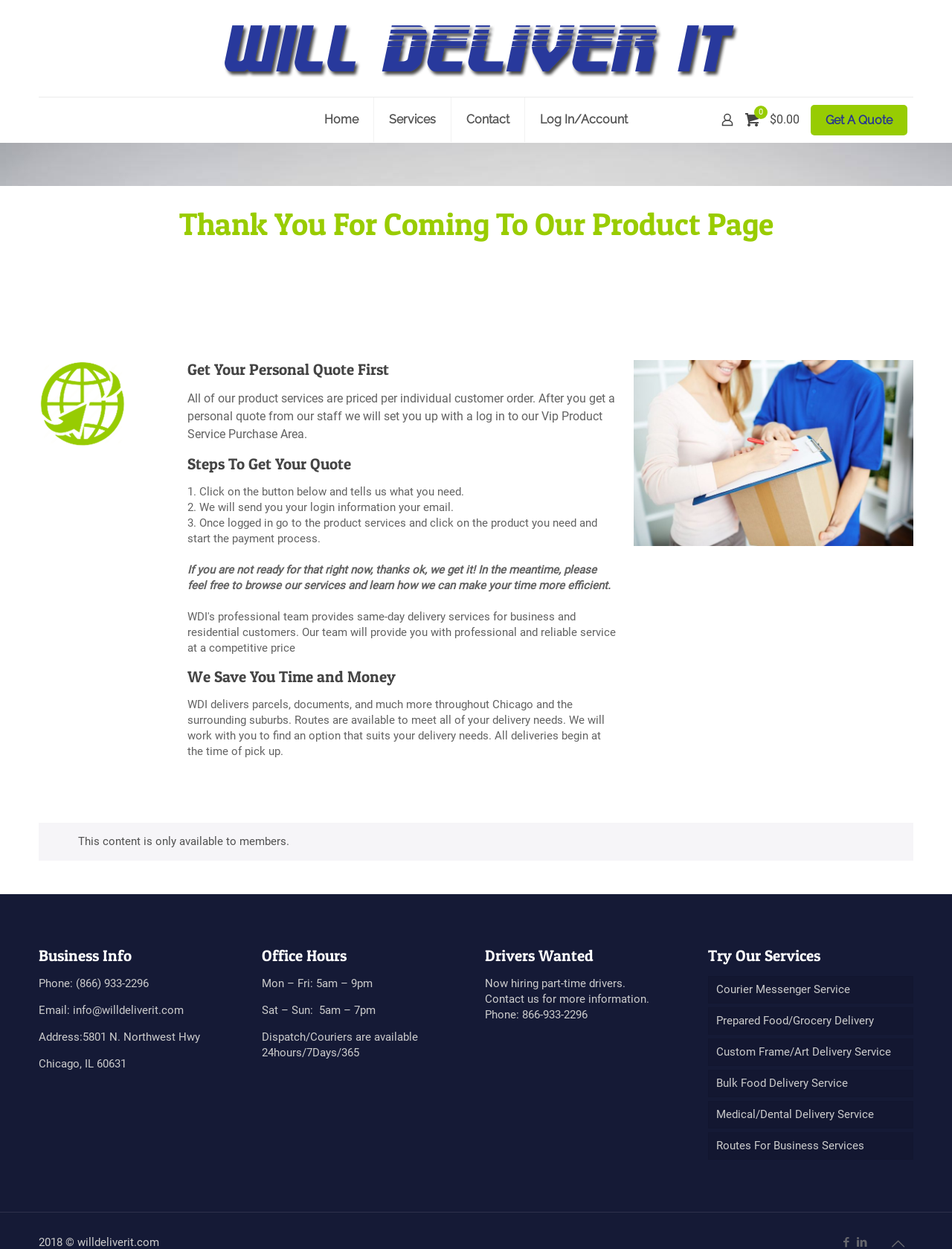Based on the visual content of the image, answer the question thoroughly: What services does the company offer?

The company offers various services, which can be found in the Try Our Services section at the bottom of the page. These services include Courier Messenger Service, Prepared Food/Grocery Delivery, Custom Frame/Art Delivery Service, and more.